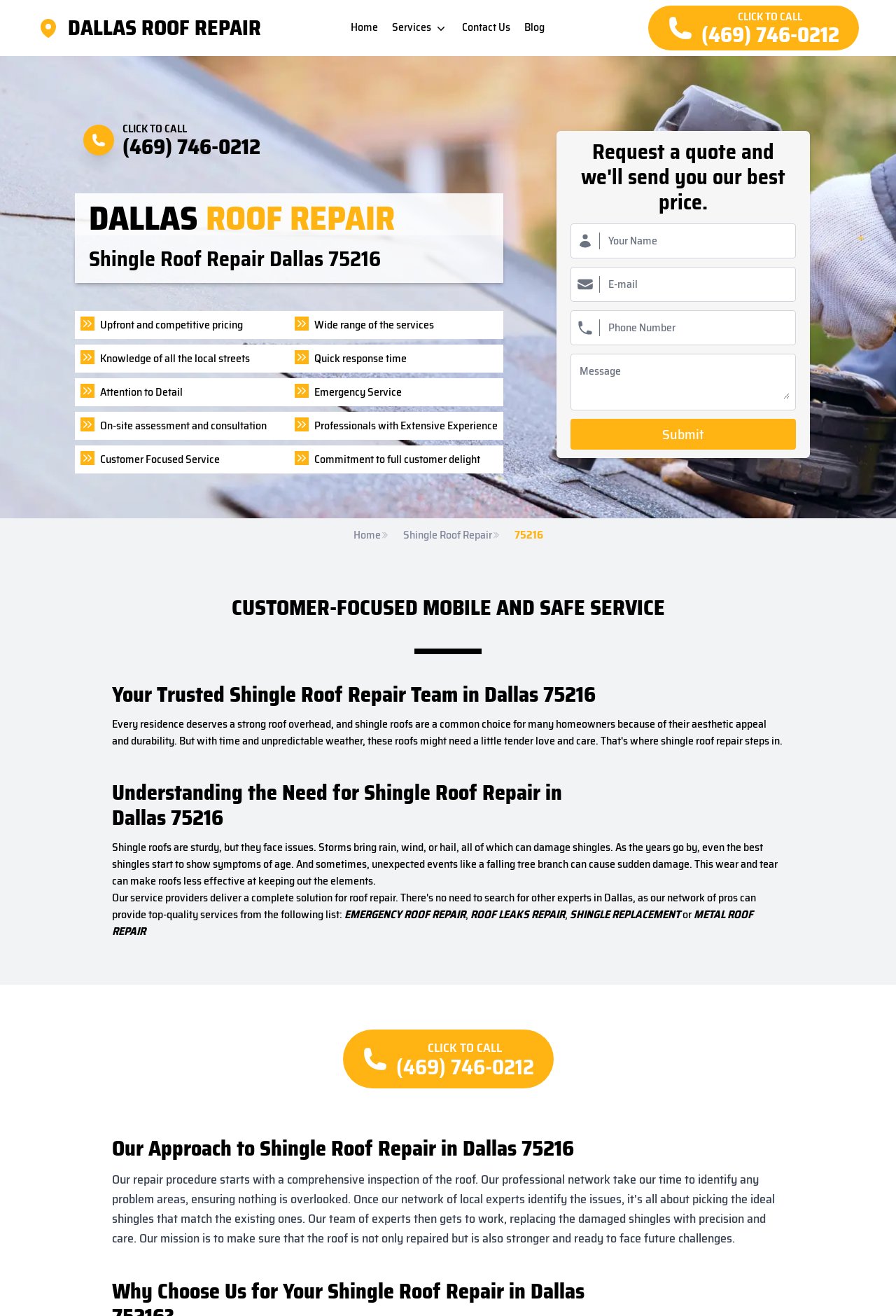Provide the bounding box coordinates in the format (top-left x, top-left y, bottom-right x, bottom-right y). All values are floating point numbers between 0 and 1. Determine the bounding box coordinate of the UI element described as: CLICK TO CALL(469) 746-0212

[0.083, 0.087, 0.3, 0.126]